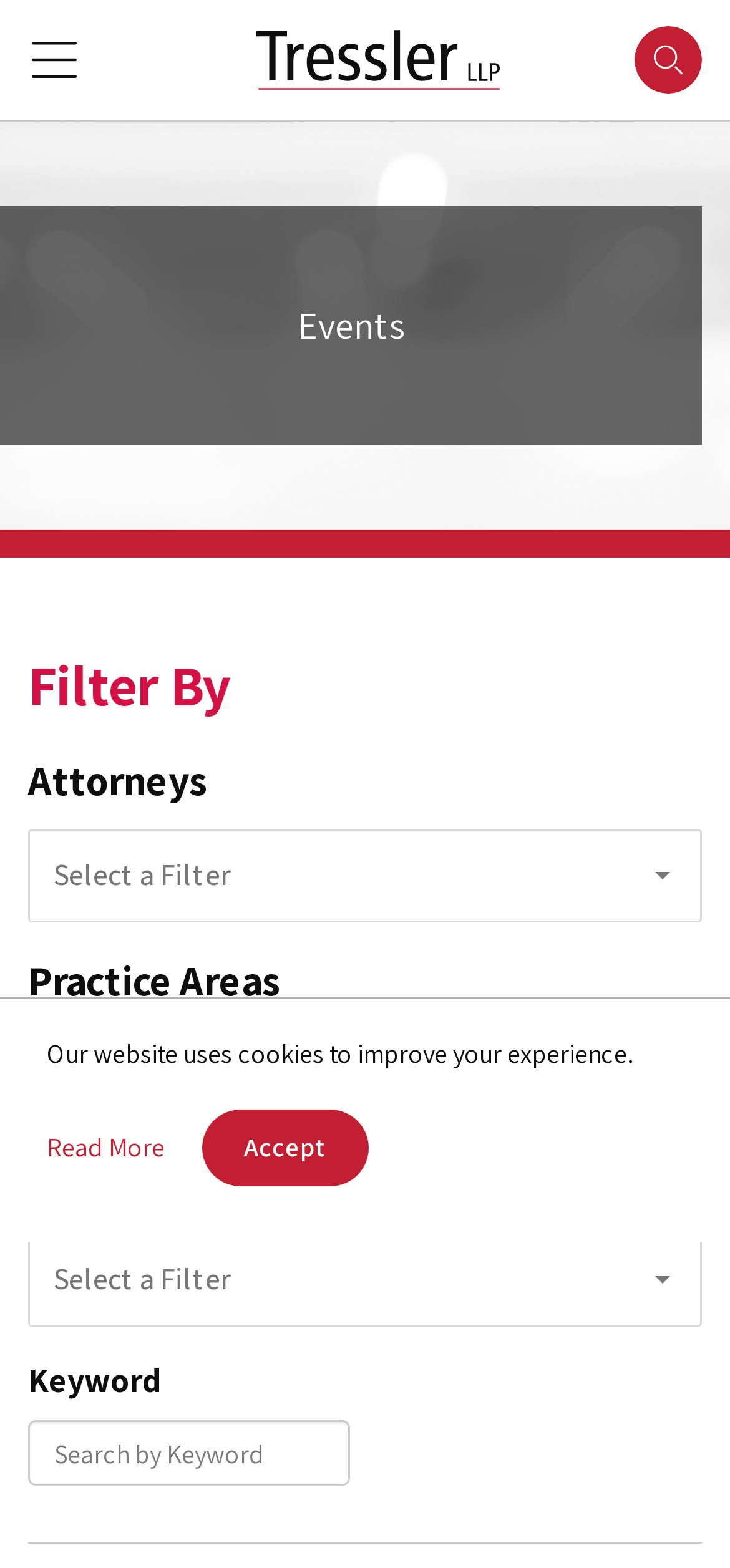What is the name of the law firm?
Could you answer the question with a detailed and thorough explanation?

The name of the law firm can be found in the top-left corner of the webpage, where the logo is located. The logo is an SVG element with a group element containing the text 'Tressler LLP'.